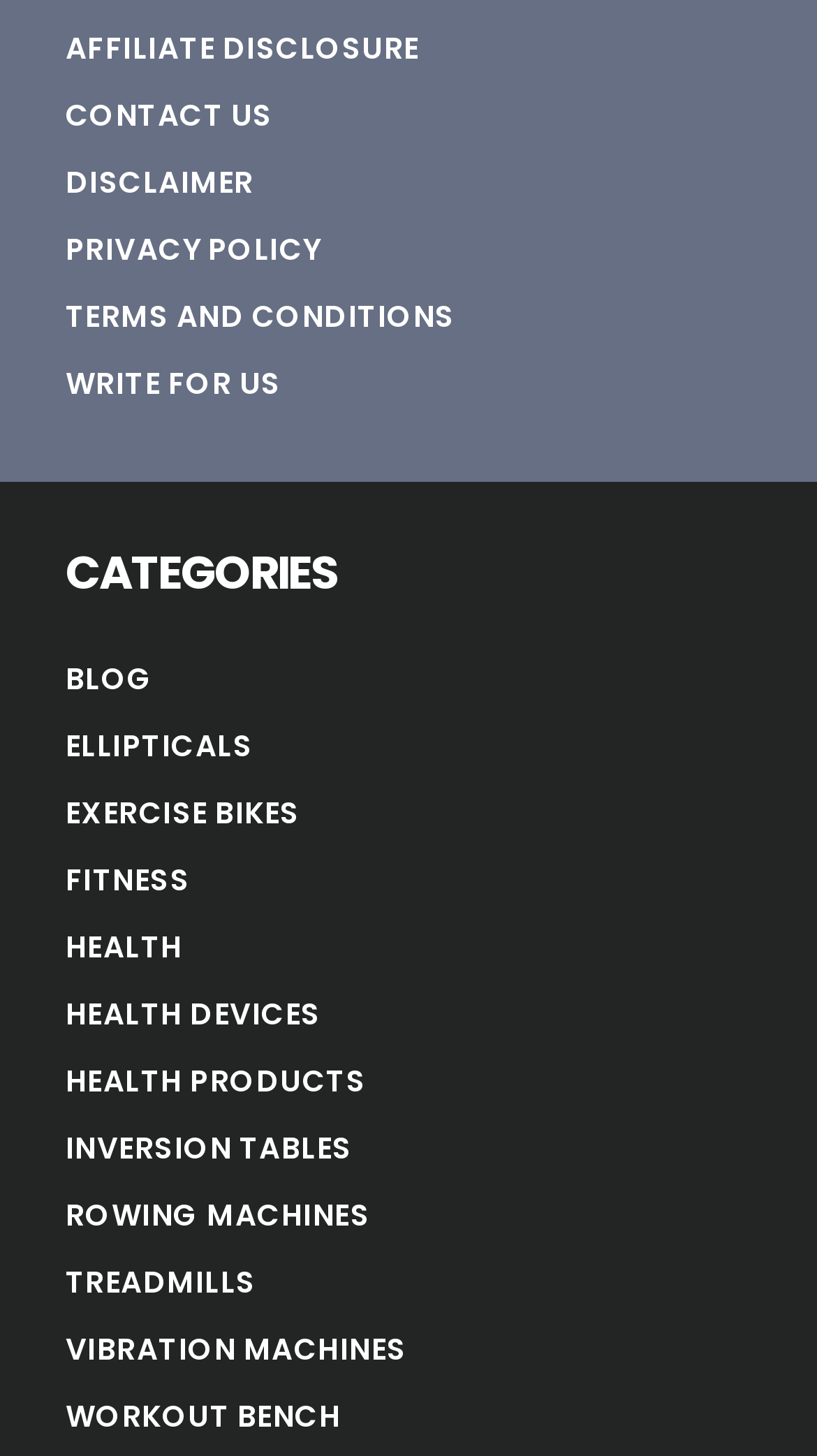Use a single word or phrase to answer this question: 
What is the last link in the categories section?

WORKOUT BENCH